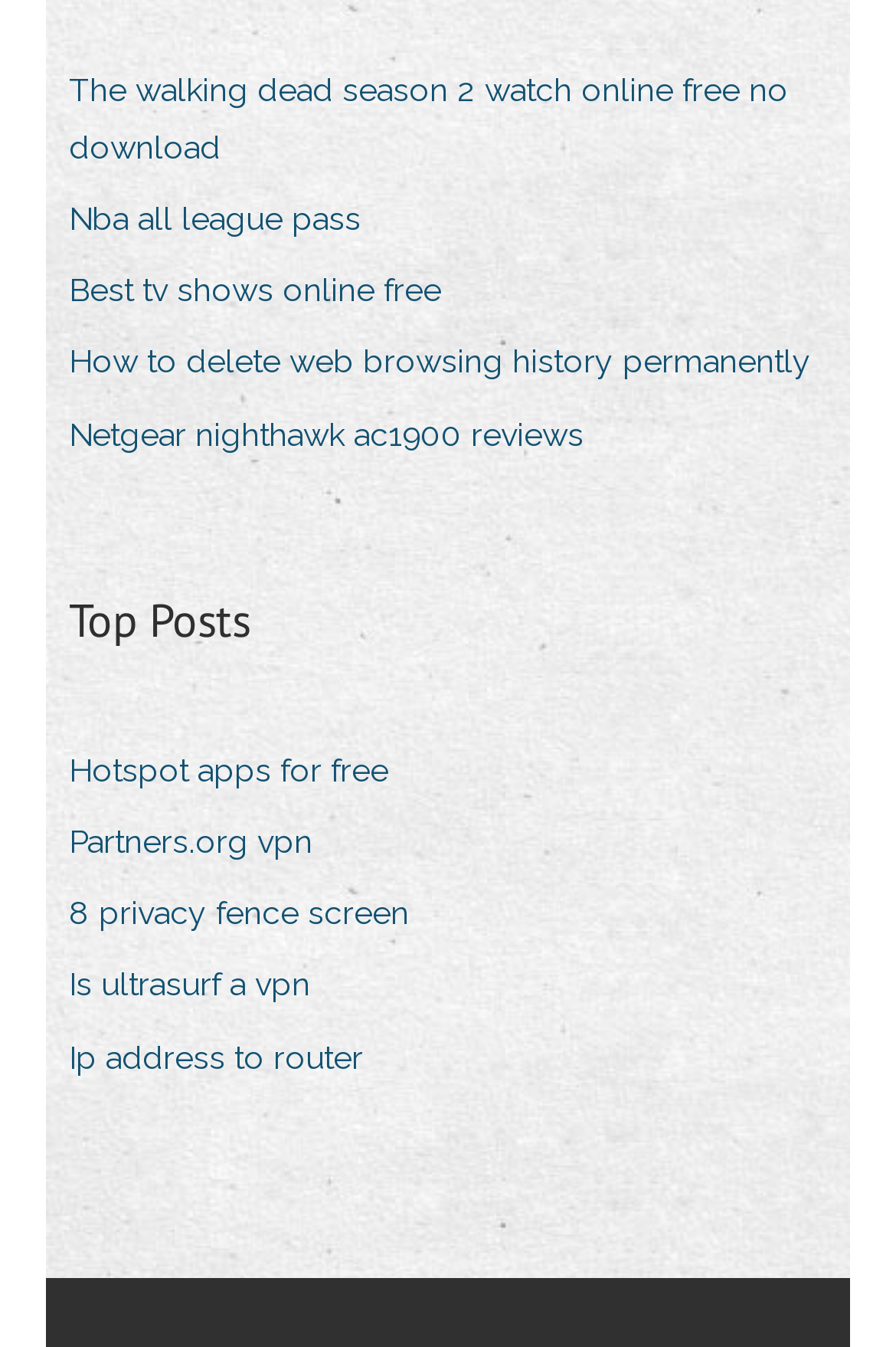What is the category of the first link?
Refer to the screenshot and answer in one word or phrase.

TV shows